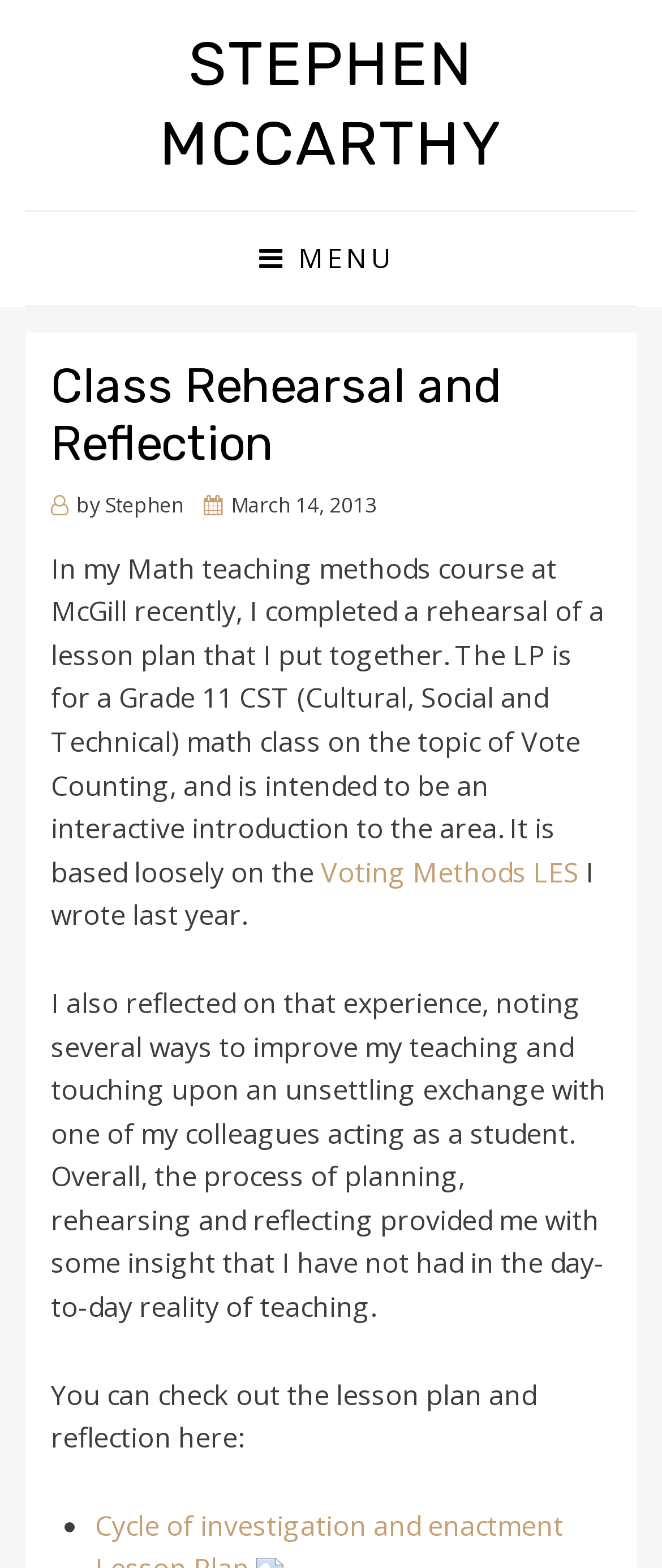Answer the question below using just one word or a short phrase: 
What is the topic of the lesson plan?

Vote Counting